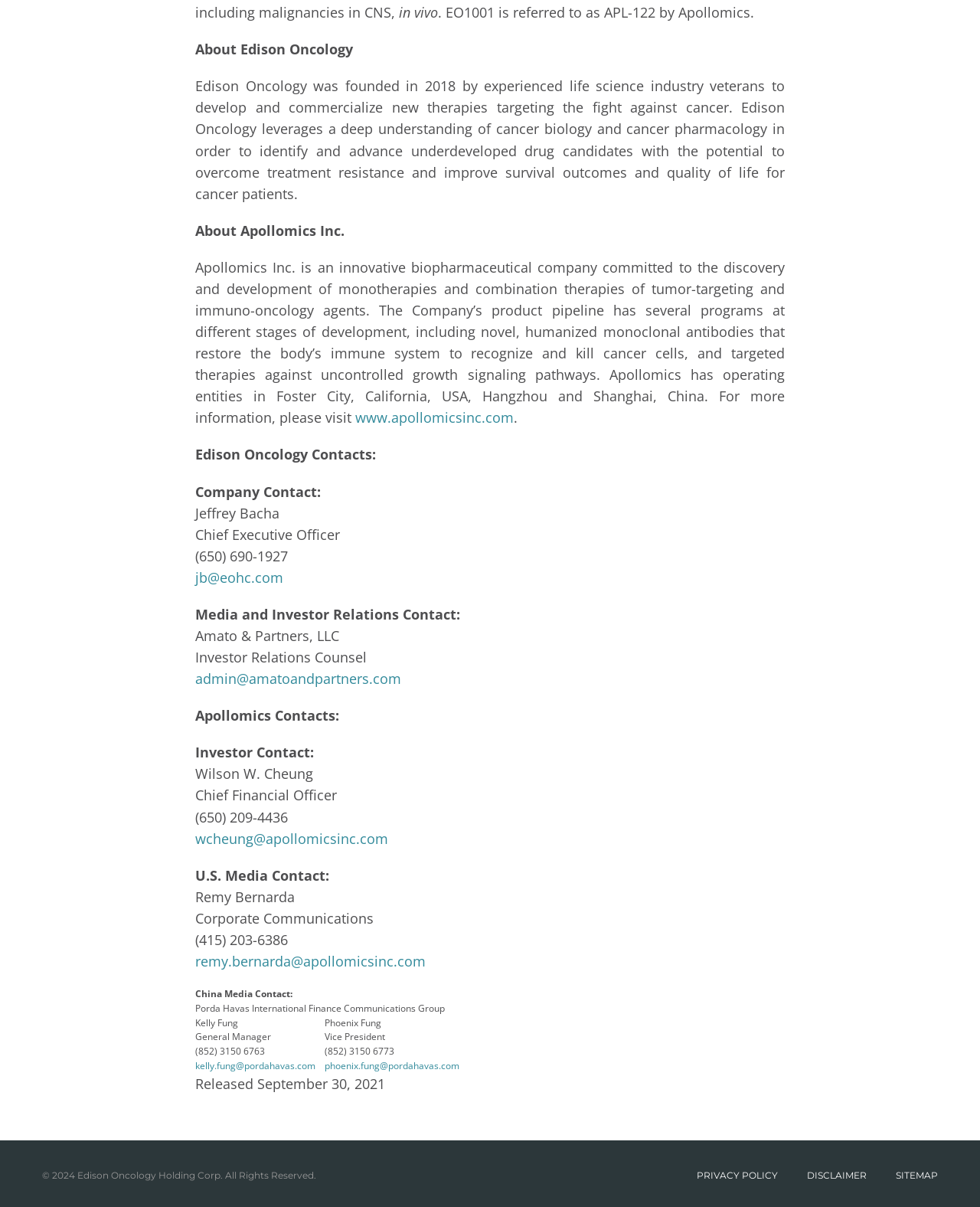Please identify the coordinates of the bounding box for the clickable region that will accomplish this instruction: "email Wilson W. Cheung".

[0.199, 0.687, 0.396, 0.702]